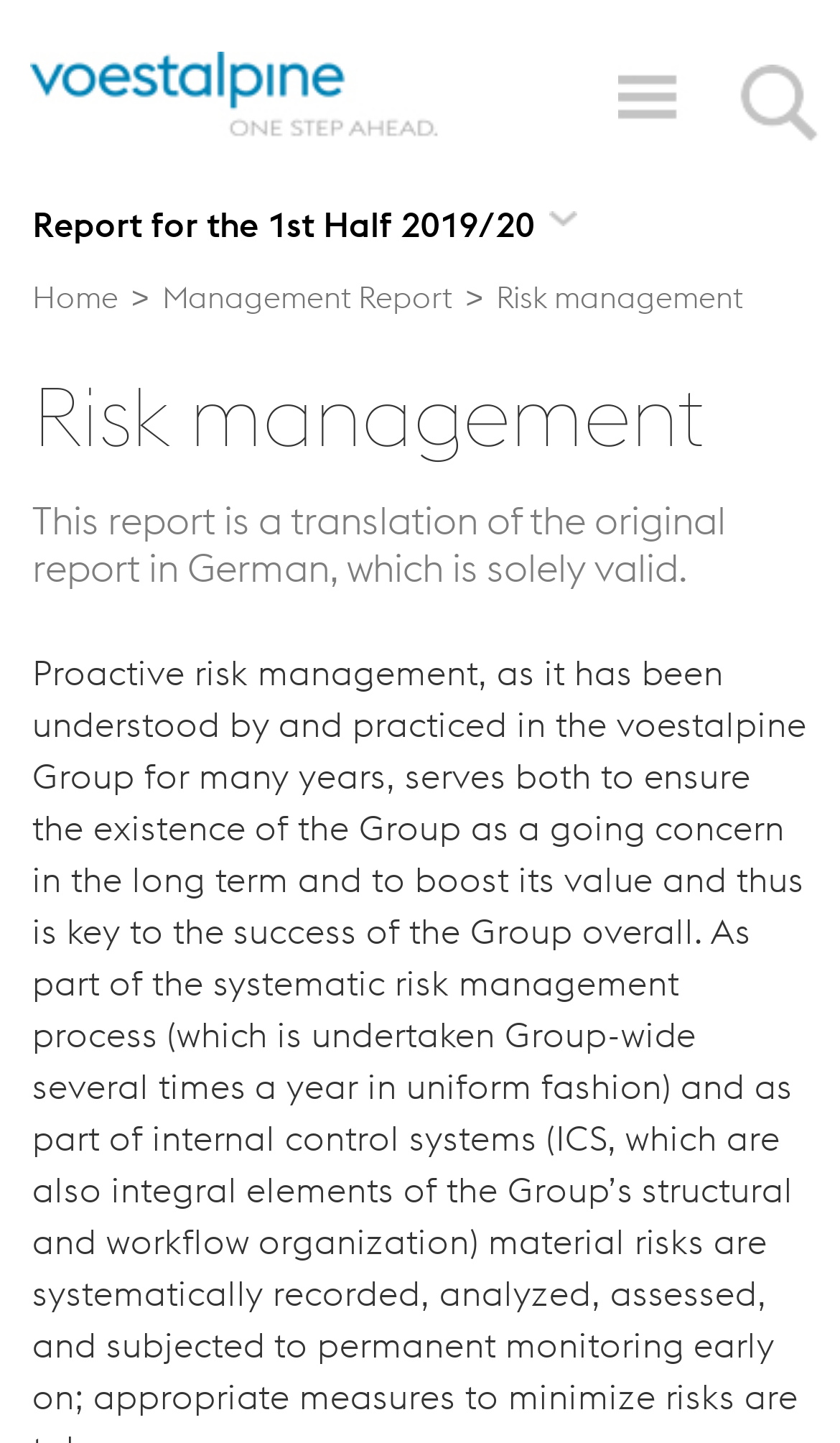Provide a short answer using a single word or phrase for the following question: 
Is the report a translation?

Yes